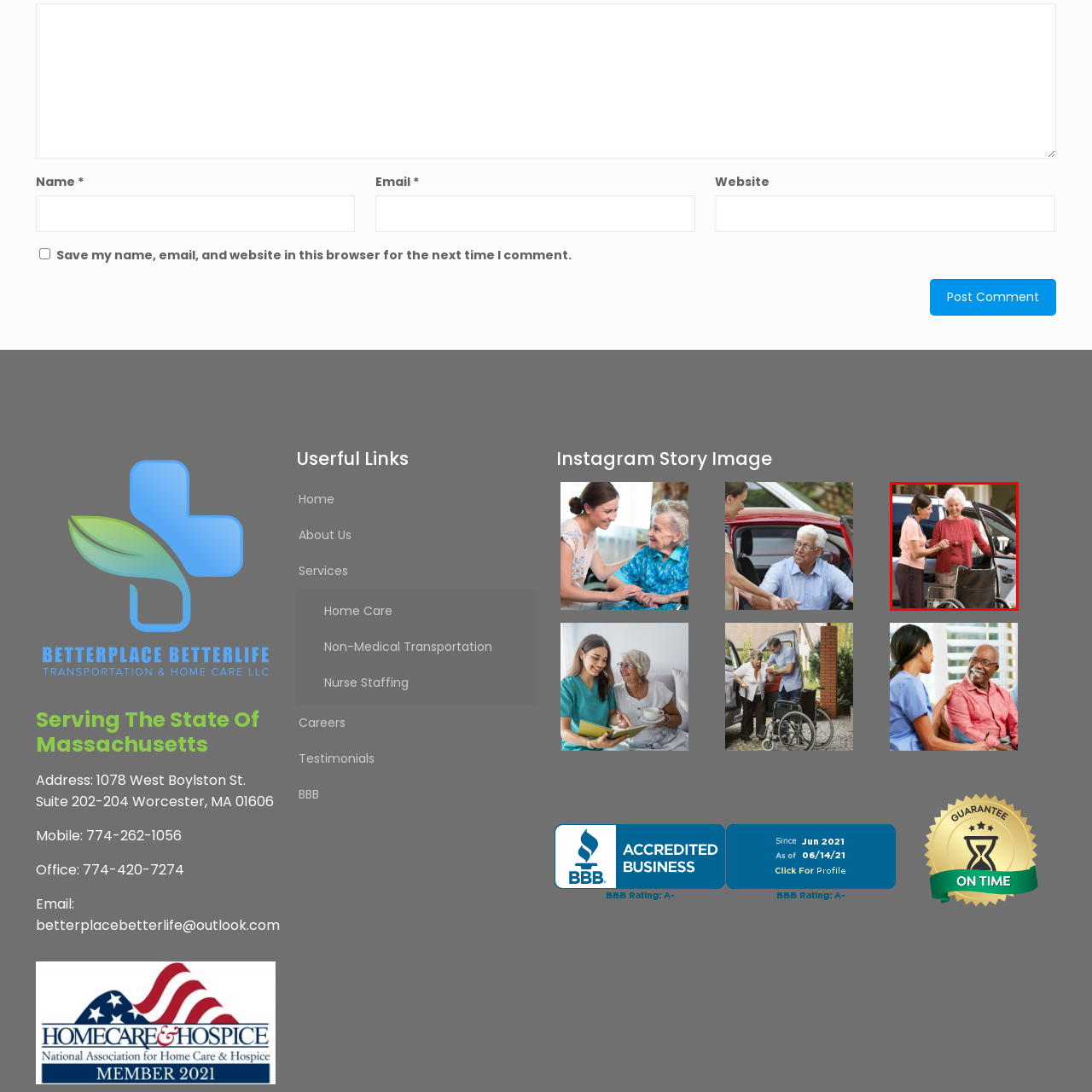Describe the contents of the image that is surrounded by the red box in a detailed manner.

The image depicts a compassionate interaction between a caregiver and an elderly woman as they prepare for transportation. The caregiver, dressed in a light pink top, is gently assisting the older woman, who is wearing a red cardigan, as she stands next to a wheelchair. The caregiver holds the woman's hand, offering support and reassurance. In the background, a vehicle is parked, suggesting that they are getting ready for a trip. This scene reflects the essence of home care services, emphasizing dignity, mobility, and the importance of personal connection for seniors.